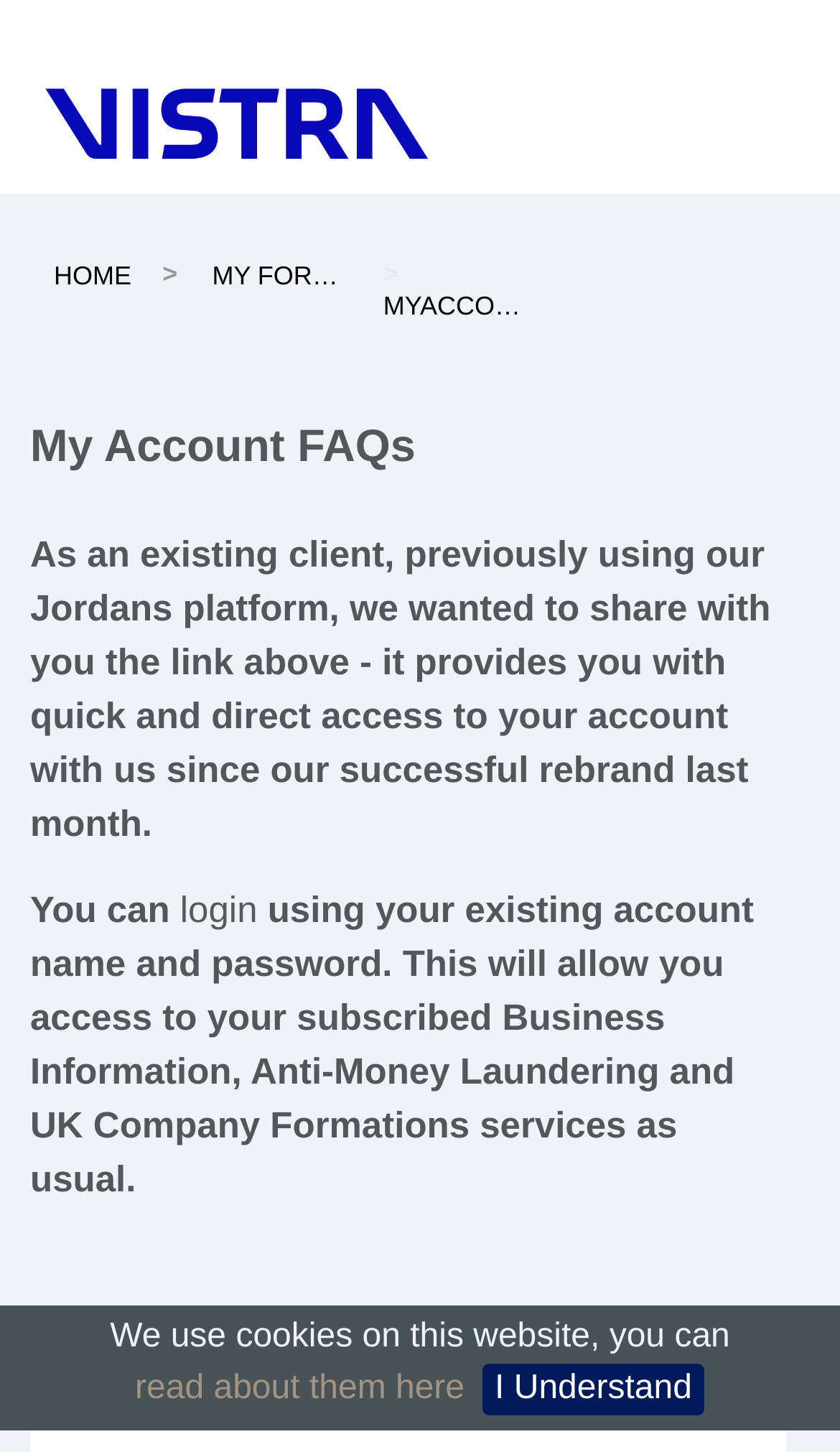Identify the bounding box for the UI element specified in this description: "I Understand". The coordinates must be four float numbers between 0 and 1, formatted as [left, top, right, bottom].

[0.574, 0.939, 0.839, 0.975]